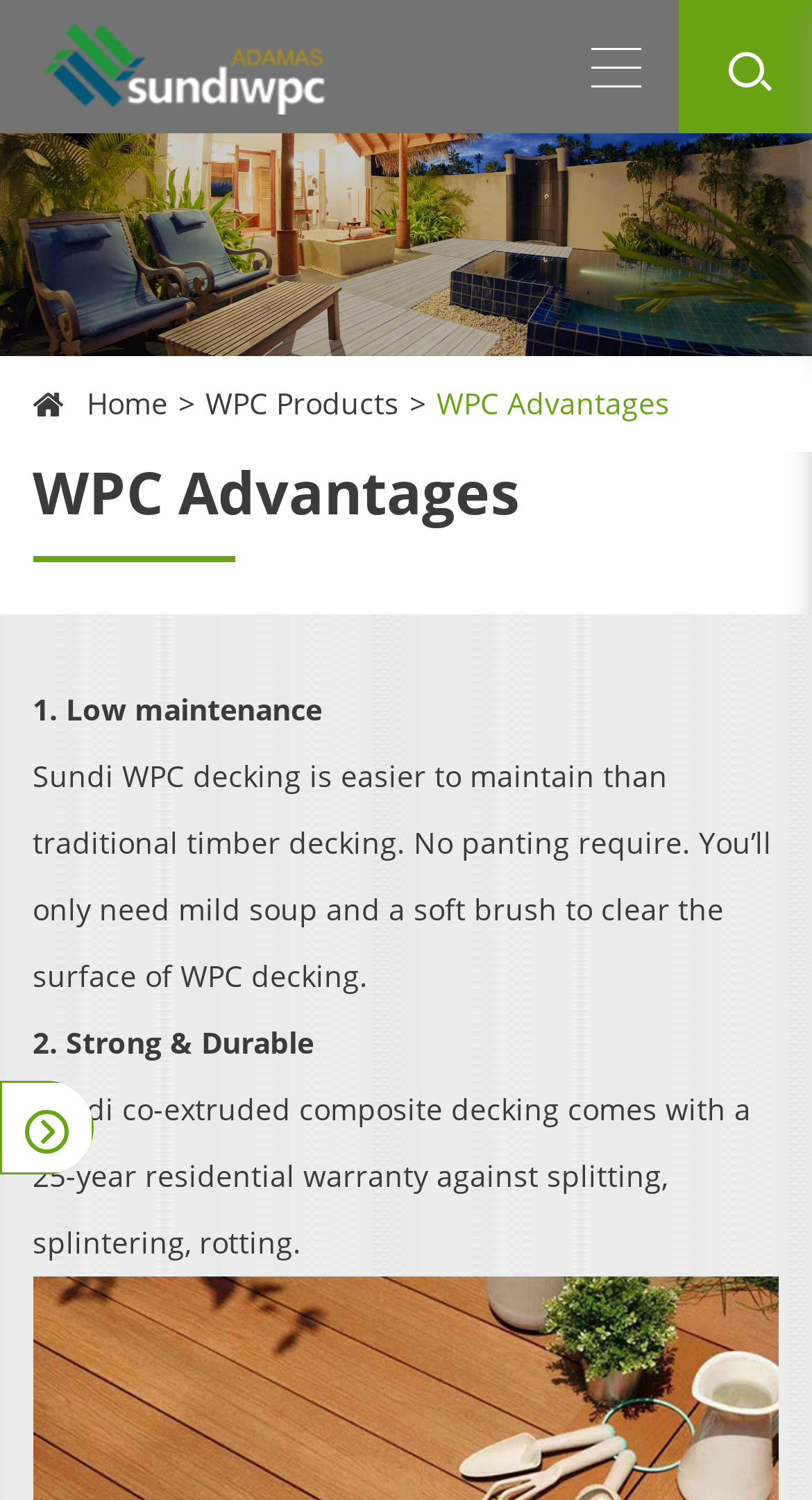How many advantages of WPC decking are listed on the webpage?
Please provide a comprehensive answer based on the visual information in the image.

Based on the webpage content, two advantages of WPC decking are listed: '1. Low maintenance' and '2. Strong & Durable'. There might be more advantages listed further down the webpage, but at least two are visible.